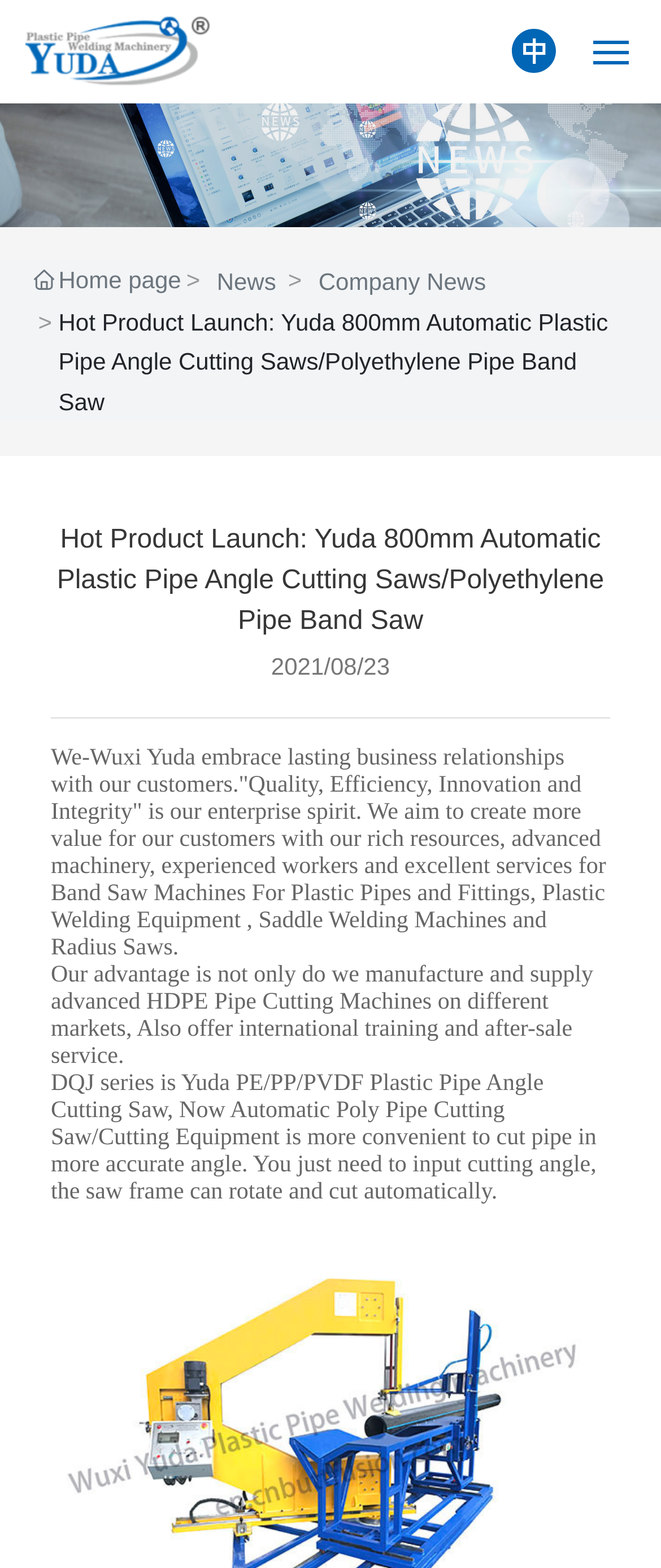Describe every aspect of the webpage comprehensively.

The webpage is about Wuxi Yuda Plastic Pipe Welding Machinery Factory, an enterprise devoted to plastic pipe welding technology and research, design, manufacture, sales, training, and maintenance of plastic pipe welding equipment.

At the top left corner, there is a logo image with a link to "yuda". Below the logo, there is a horizontal navigation menu with links to "Home", "About", "Product", "News", "Service", and "Contact". Each link has a corresponding image beside it.

On the right side of the navigation menu, there is a language selection link "cn" with a flag image.

Below the navigation menu, there is a large image that spans the entire width of the page.

The main content of the page is divided into two sections. The first section has a heading "Hot Product Launch: Yuda 800mm Automatic Plastic Pipe Angle Cutting Saws/Polyethylene Pipe Band Saw" and a brief introduction to the product. Below the heading, there is a date "2021/08/23" and a horizontal separator line.

The second section has three paragraphs of text that describe the company's mission, advantages, and product features. The text is arranged in a single column and spans about two-thirds of the page width.

There are also two links on the page, "Home page" and "News", which are located below the navigation menu and above the main content section.